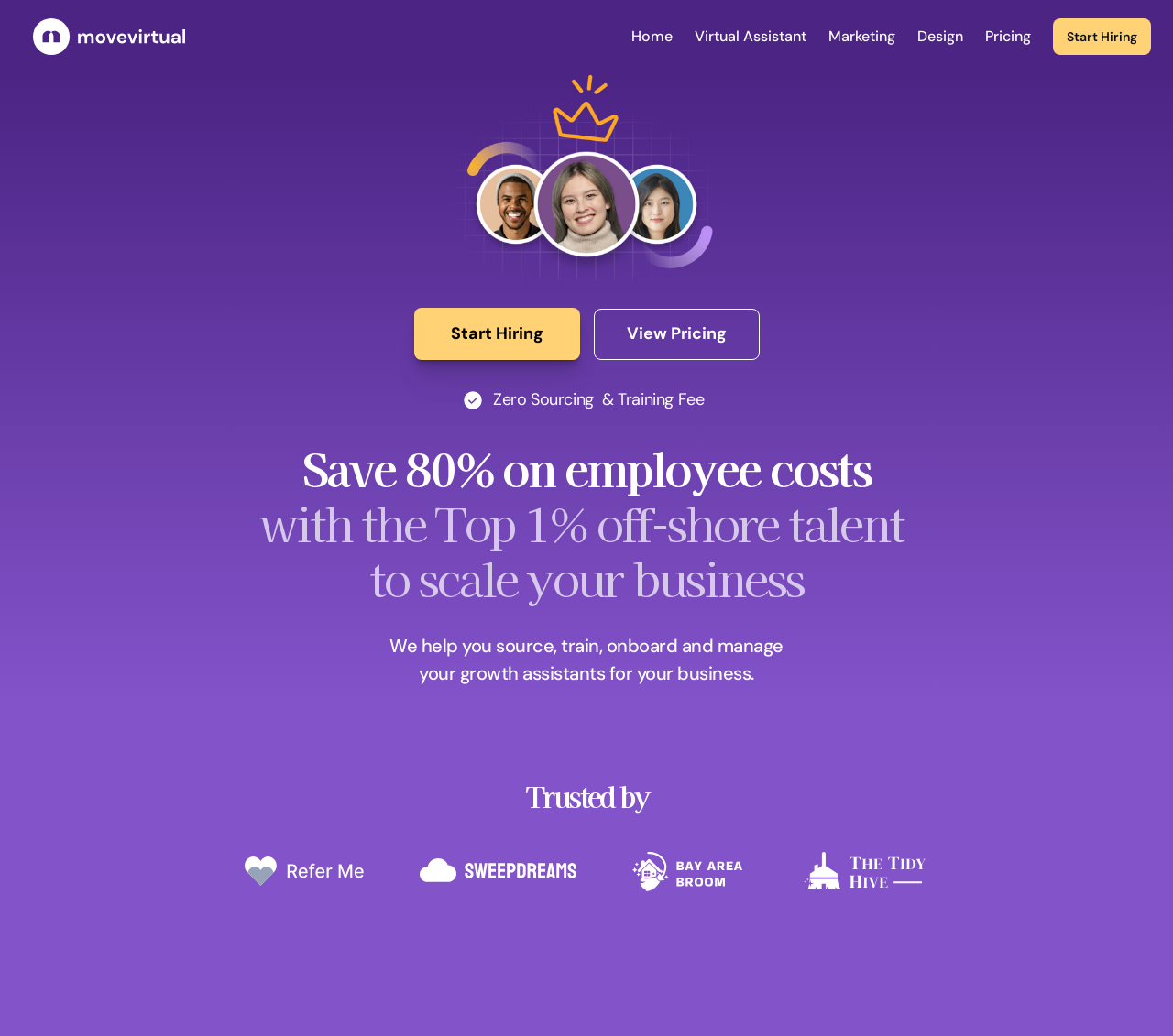Generate a thorough caption detailing the webpage content.

The webpage is about Movevirtual, a company that offers virtual assistant services to help businesses scale. At the top left corner, there is a logo of Movevirtual, which is a link to the homepage. Next to the logo, there is a navigation menu with links to different sections of the website, including Home, Virtual Assistant, Marketing, Design, and Pricing.

Below the navigation menu, there is a prominent call-to-action button "Start Hiring" with an image on the left, which takes up about half of the screen width. The image is an illustration of a person saving money, with a tagline "Movevirtual - save money!".

On the right side of the call-to-action button, there are two links: "Start Hiring" and "View Pricing". Above these links, there is a small icon, and next to it, a text "Zero Sourcing & Training Fee".

Further down the page, there are three headings that describe the services offered by Movevirtual. The first heading reads "Save 80% on employee costs with the Top 1% off-shore talent to scale your business". The second heading explains "We help you source, train, onboard and manage your growth assistants for your business." The third heading says "Trusted by" and is followed by four logos of companies that trust Movevirtual, including Referme, Sweepdreams, Bay Area Broom, and Tidy Hive.